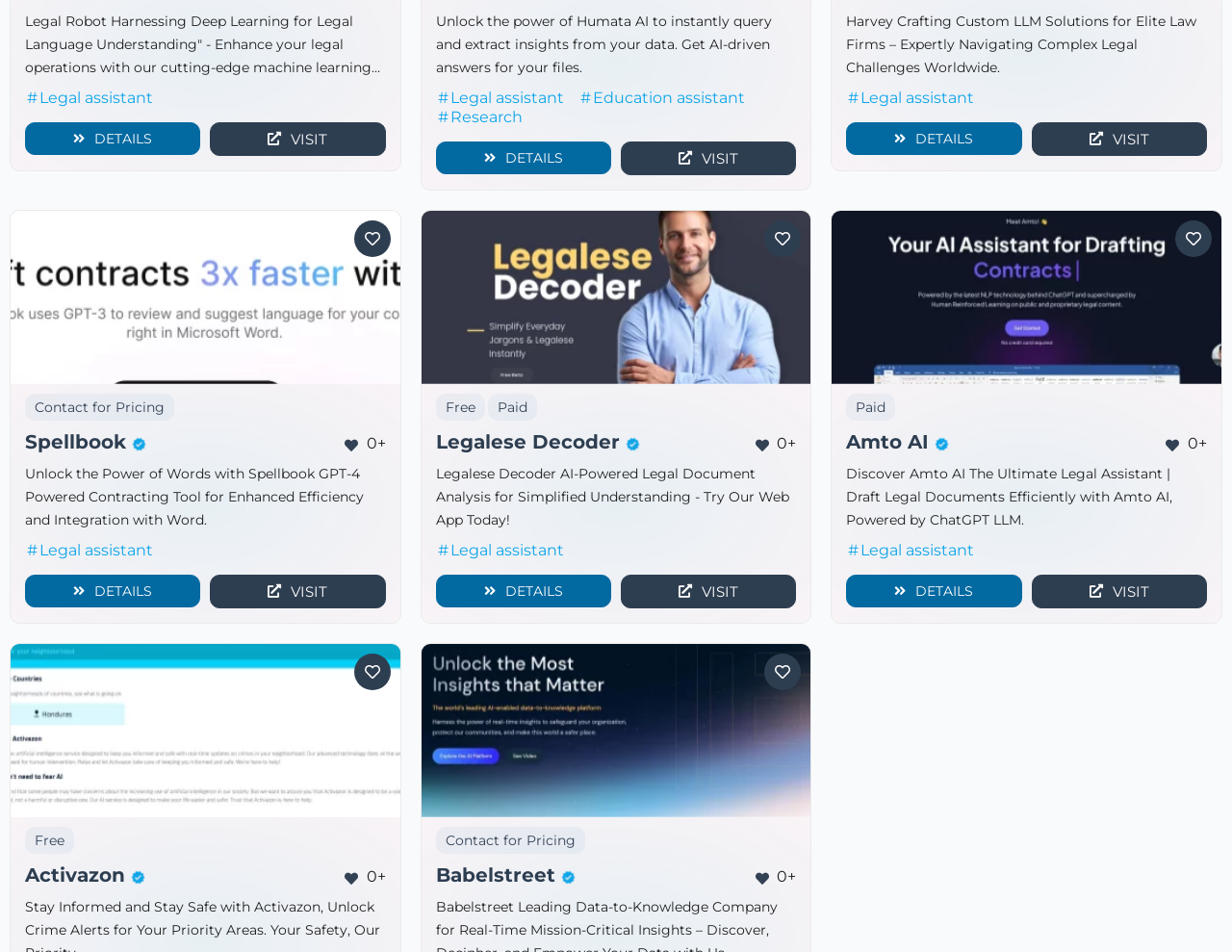Determine the bounding box coordinates of the clickable area required to perform the following instruction: "Visit the Spellbook page". The coordinates should be represented as four float numbers between 0 and 1: [left, top, right, bottom].

[0.171, 0.128, 0.313, 0.164]